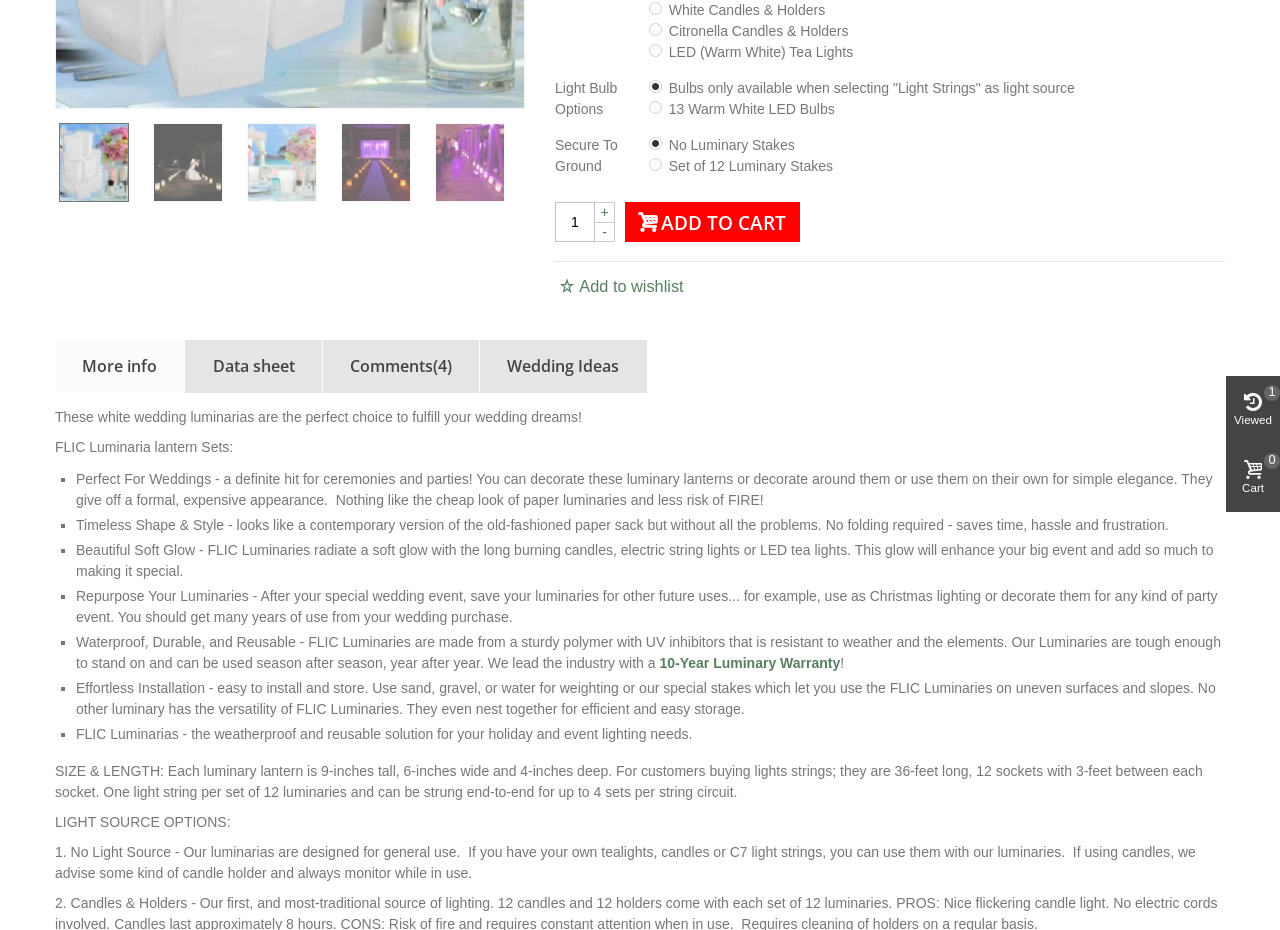Based on the element description: "Comments(4)", identify the bounding box coordinates for this UI element. The coordinates must be four float numbers between 0 and 1, listed as [left, top, right, bottom].

[0.252, 0.365, 0.374, 0.422]